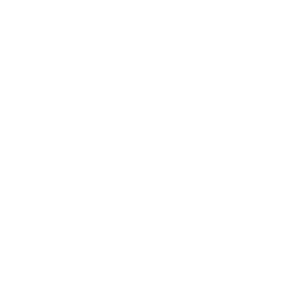Explain what is happening in the image with elaborate details.

The image showcases the Honeywell Home Conventional 7-Day Programmable Thermostat (model RTH7560E), an essential device for managing home heating and cooling systems efficiently. This particular thermostat is designed to offer programmable scheduling, allowing users to set specific temperatures for different times of the day to optimize energy usage and comfort. The product is featured prominently in the category of programmable thermostats, highlighting its modern aesthetic and user-friendly interface. With a sleek design, it seamlessly blends into any home environment while offering reliable performance and smart features to enhance temperature control.